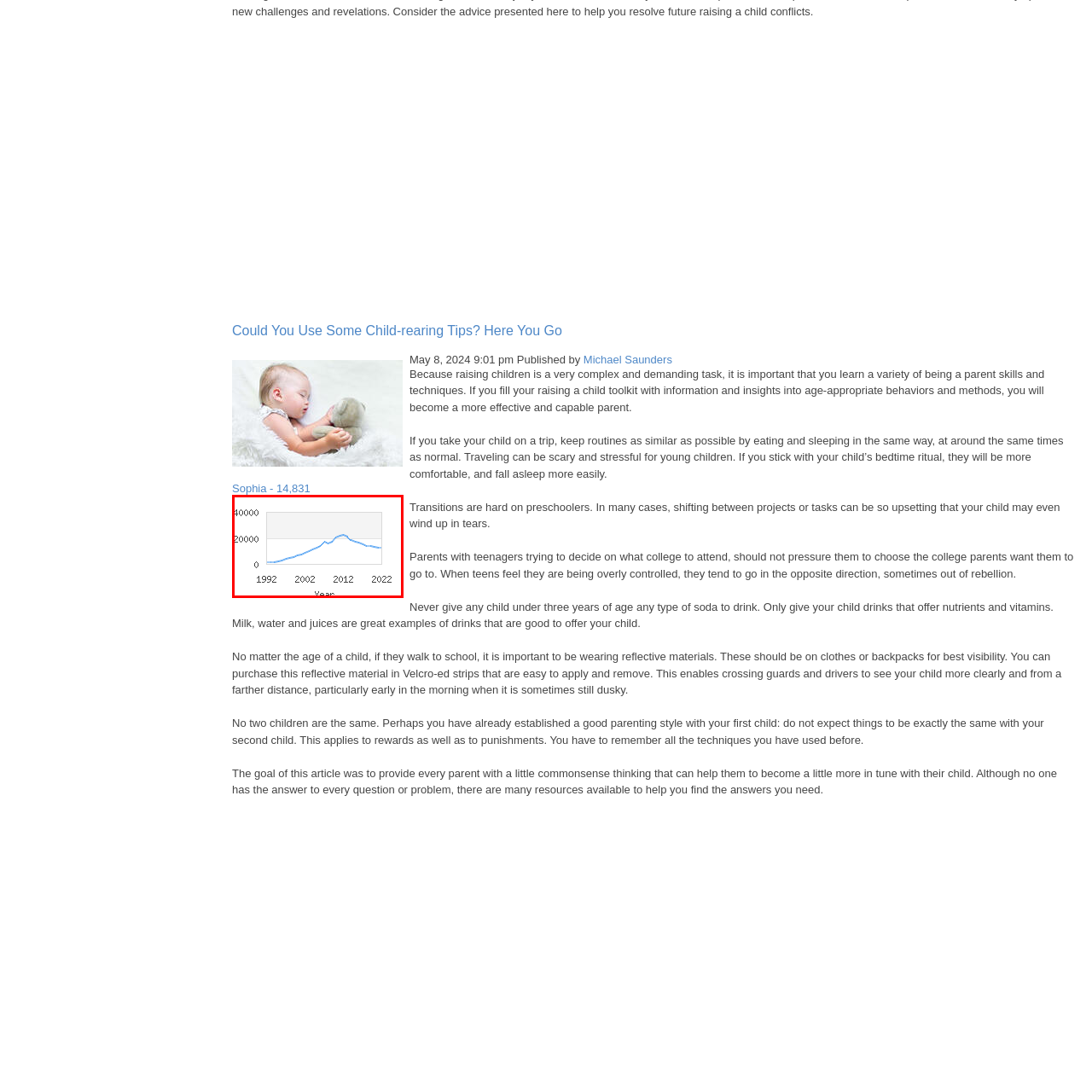What does the vertical axis likely represent?
Please interpret the image highlighted by the red bounding box and offer a detailed explanation based on what you observe visually.

The vertical axis likely represents the quantity or frequency of a particular measurement because it is a common convention in line graphs to use the vertical axis to display the magnitude or amount of the data being measured.